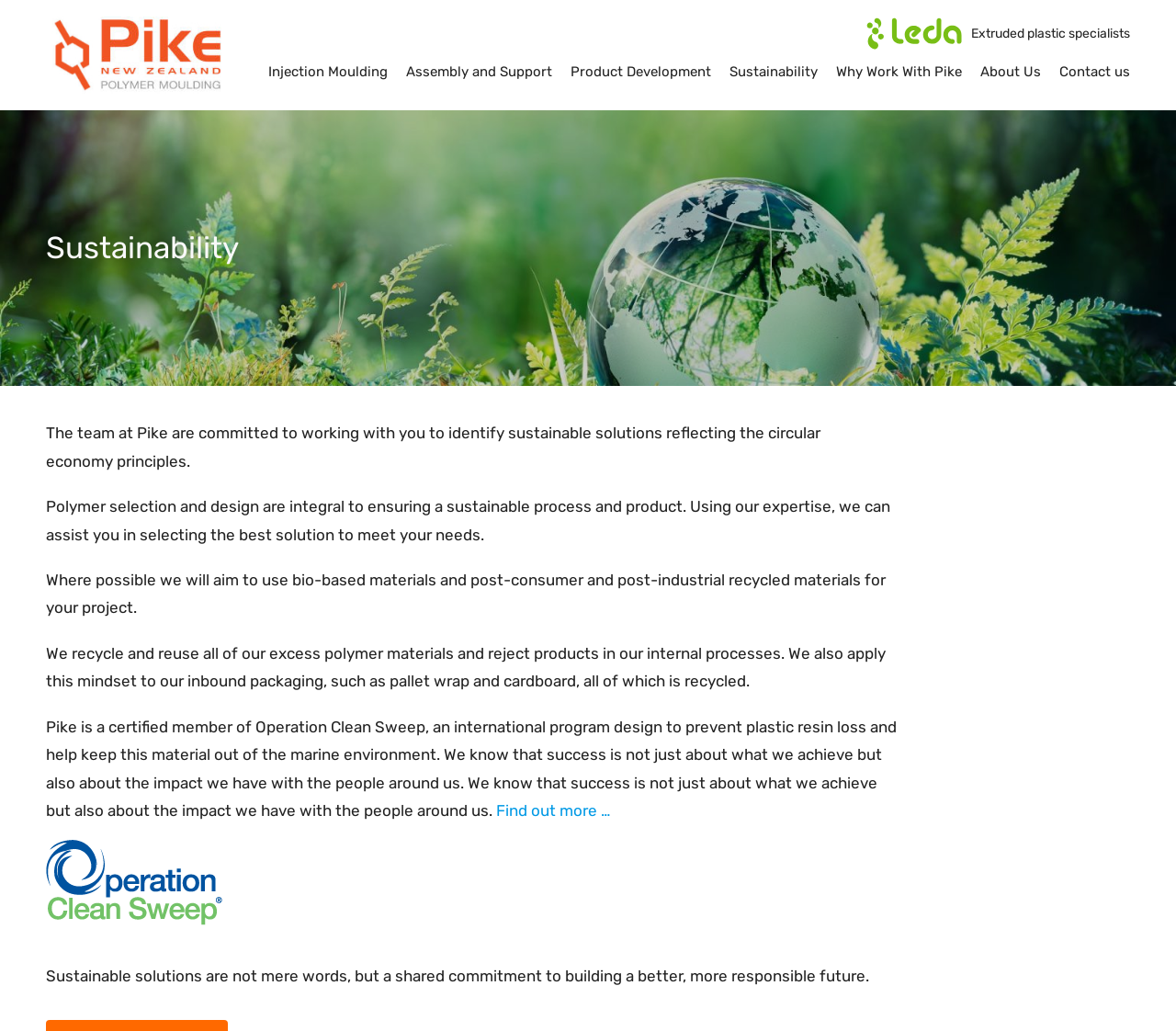Provide the bounding box coordinates of the HTML element described as: "Assembly and Support". The bounding box coordinates should be four float numbers between 0 and 1, i.e., [left, top, right, bottom].

[0.345, 0.049, 0.47, 0.091]